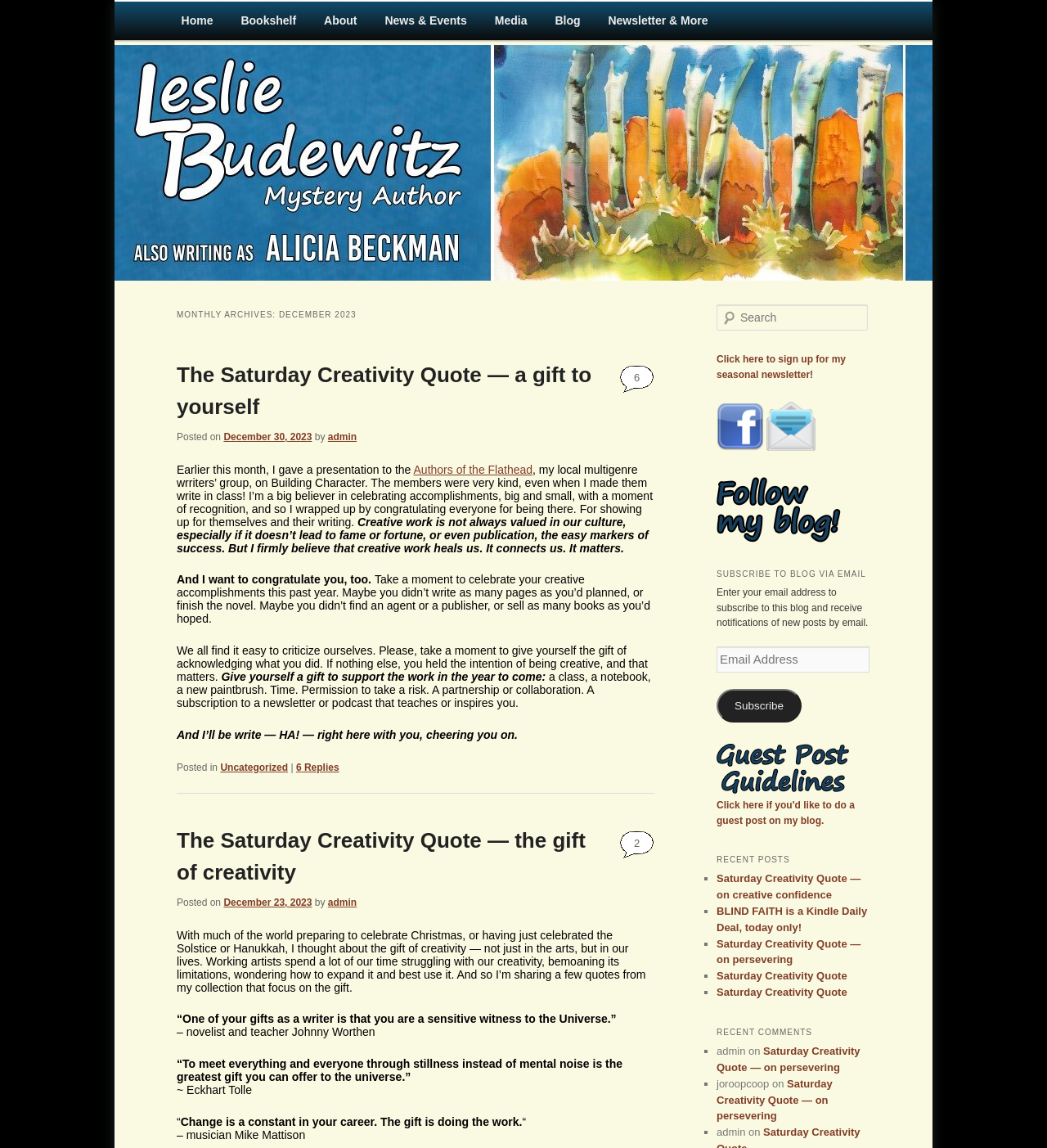What is the purpose of the textbox in the 'SUBSCRIBE TO BLOG VIA EMAIL' section?
Please answer the question with as much detail and depth as you can.

The textbox in the 'SUBSCRIBE TO BLOG VIA EMAIL' section is used to enter an email address to subscribe to the blog and receive notifications of new posts by email.